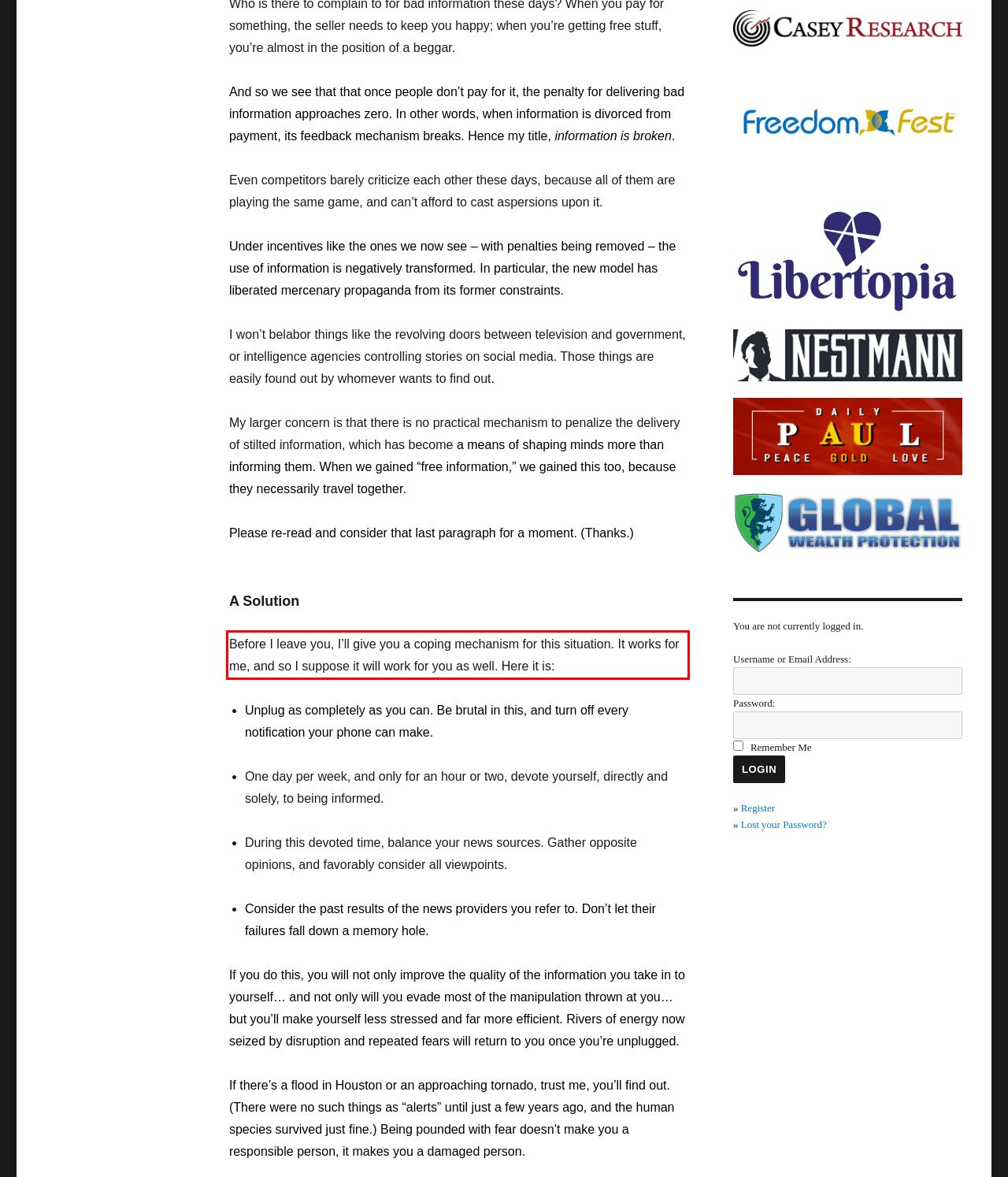Within the provided webpage screenshot, find the red rectangle bounding box and perform OCR to obtain the text content.

Before I leave you, I’ll give you a coping mechanism for this situation. It works for me, and so I suppose it will work for you as well. Here it is: